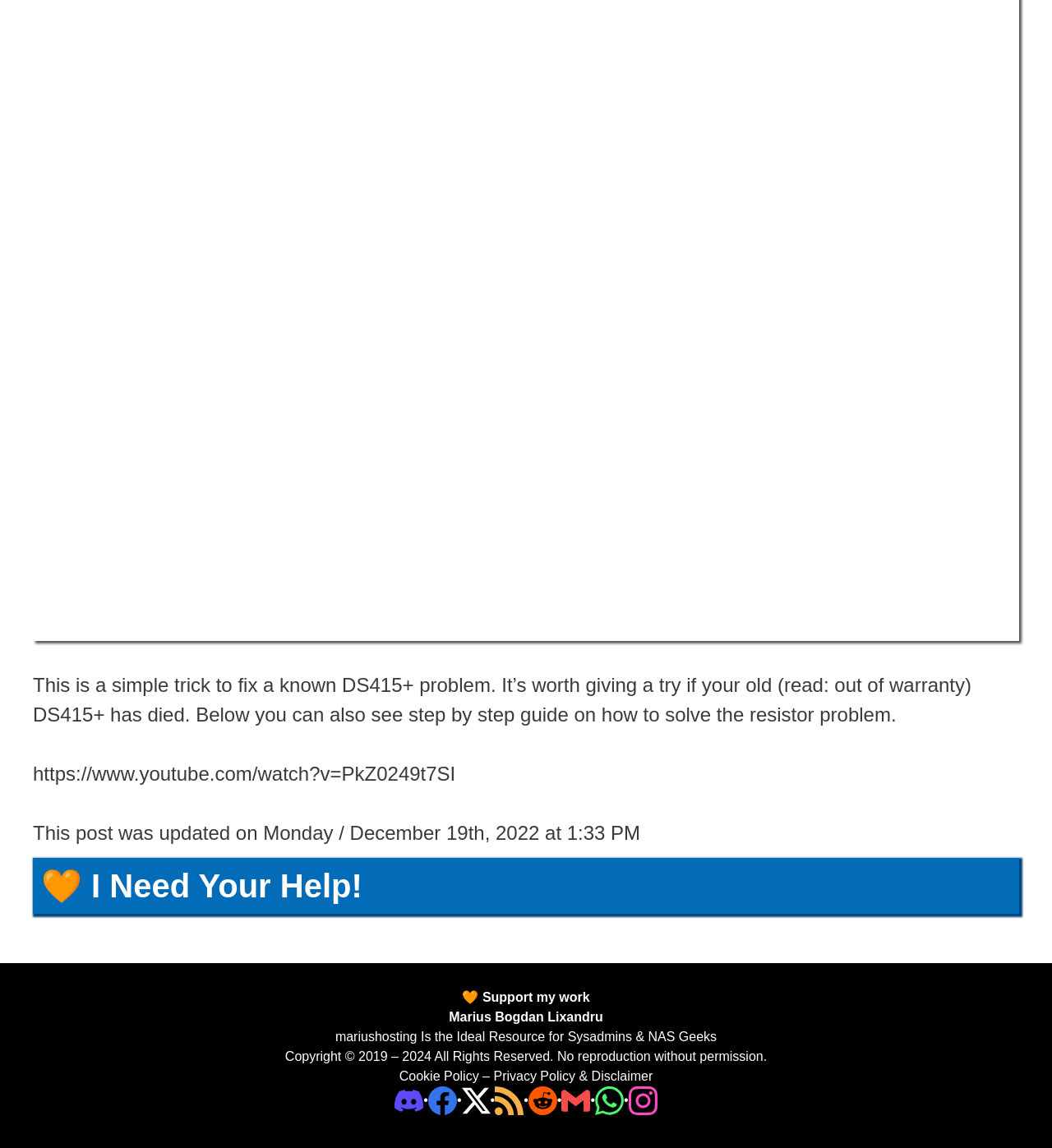Locate the bounding box coordinates of the area that needs to be clicked to fulfill the following instruction: "Join the Discord community". The coordinates should be in the format of four float numbers between 0 and 1, namely [left, top, right, bottom].

[0.375, 0.952, 0.403, 0.964]